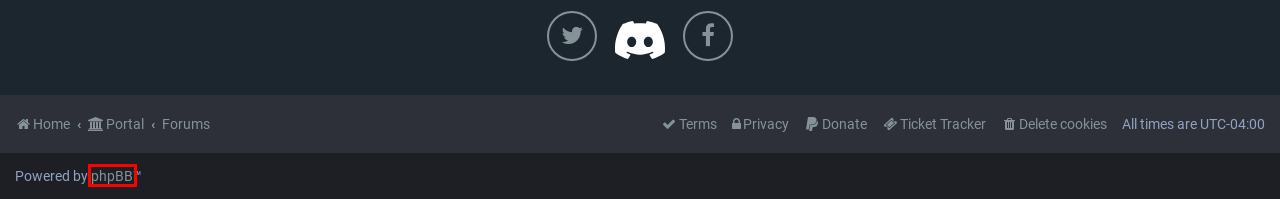Look at the screenshot of a webpage that includes a red bounding box around a UI element. Select the most appropriate webpage description that matches the page seen after clicking the highlighted element. Here are the candidates:
A. How to Check Which Version of Microsoft .NET Framework is Installed in Windows? – AskVG
B. phpBB • Free and Open Source Forum Software
C. GitHub - CycloneAwakening/SWGAwakening: SWG Awakening Launcher
D. SWG Awakening - User Control Panel - Register
E. SWG Awakening - Ticket Tracker
F. SWG Awakening - Launcher Troubleshooting
G. SWG Awakening - Play Now (Legacy Windows)
H. SWG Awakening - Portal

B